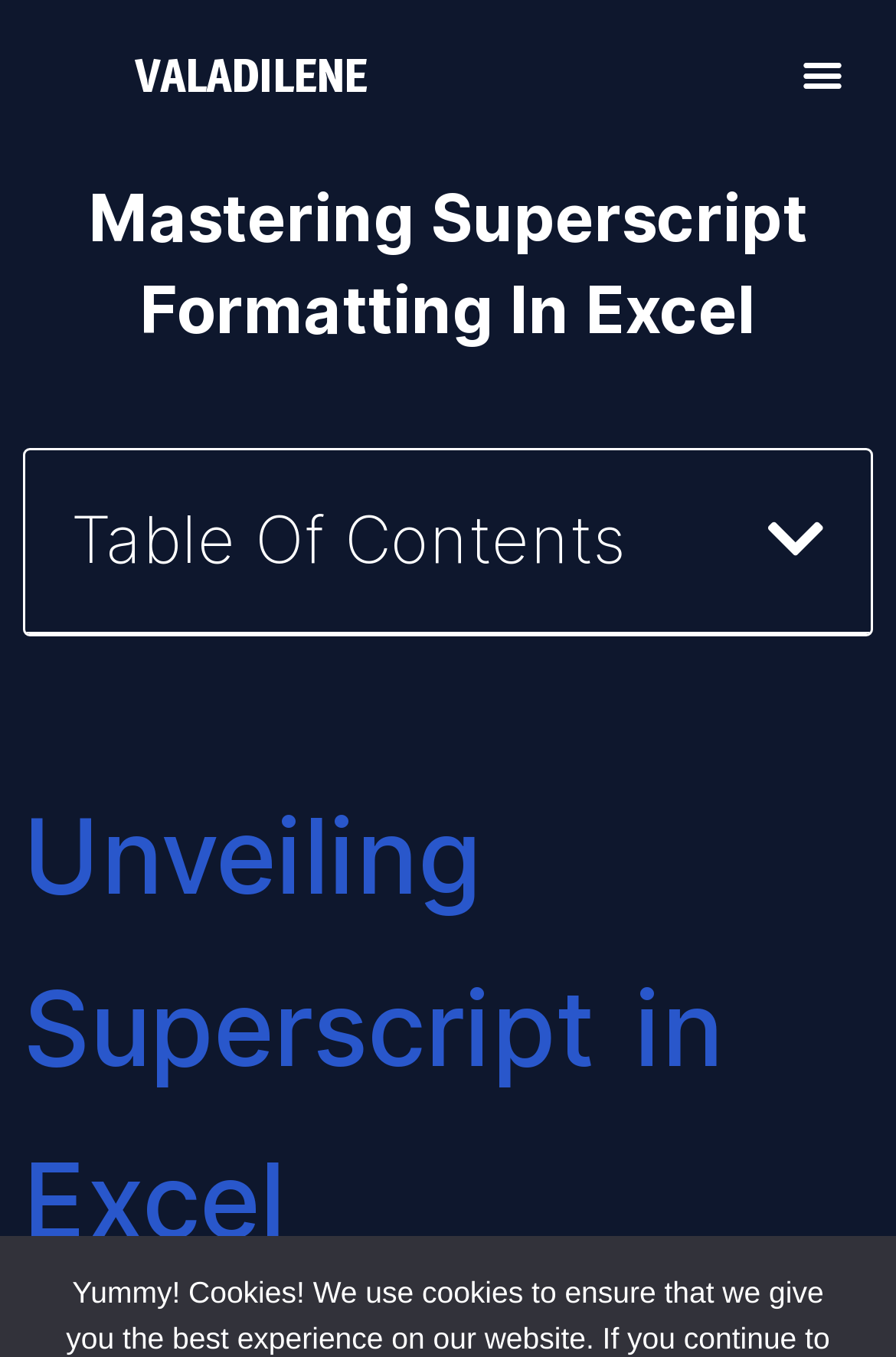Identify the bounding box for the UI element described as: "Menu". Ensure the coordinates are four float numbers between 0 and 1, formatted as [left, top, right, bottom].

[0.884, 0.033, 0.953, 0.079]